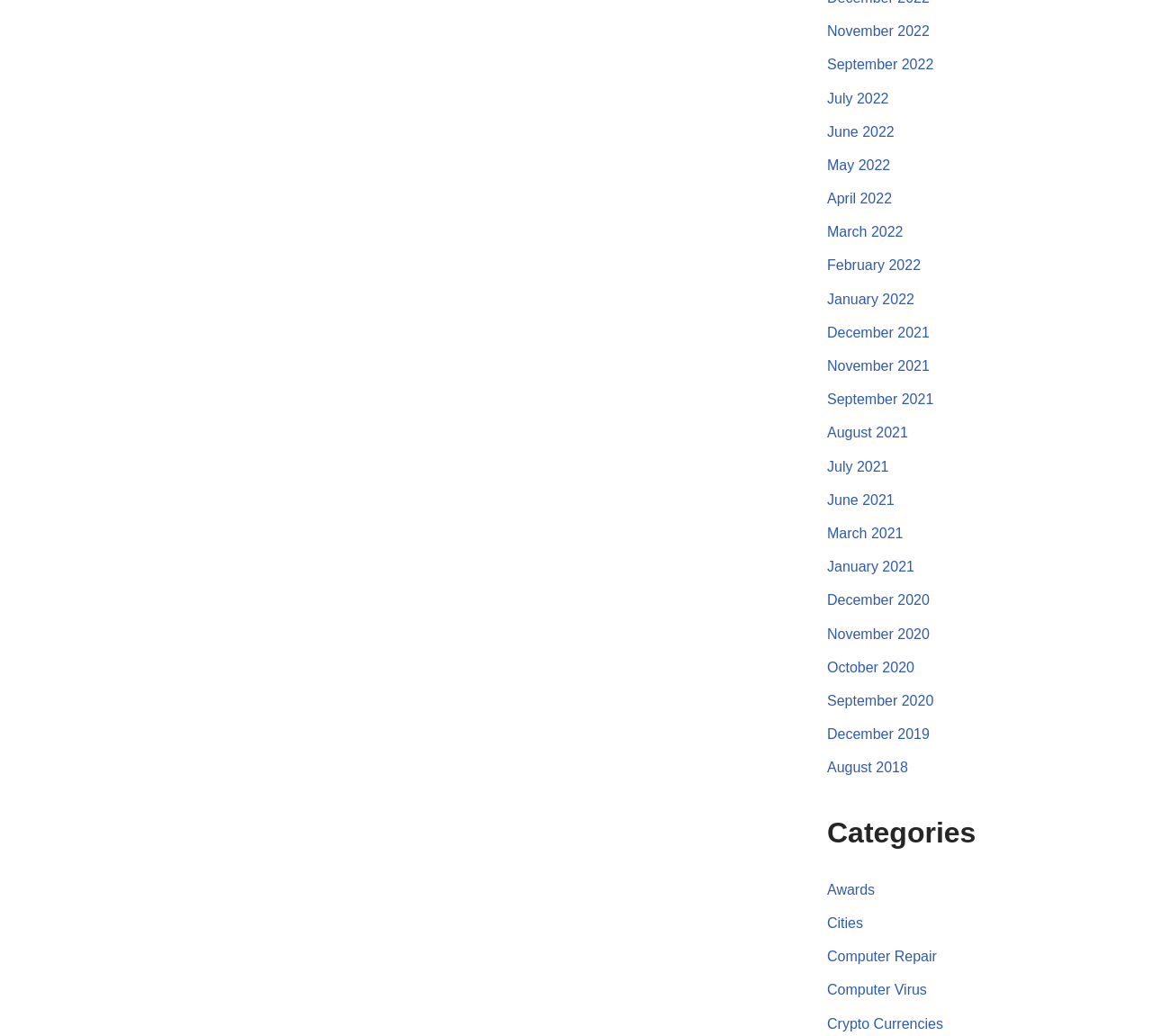Refer to the image and offer a detailed explanation in response to the question: What is the earliest year listed on the webpage?

By scanning the webpage, I found the link 'August 2018' which is the earliest year listed on the webpage.